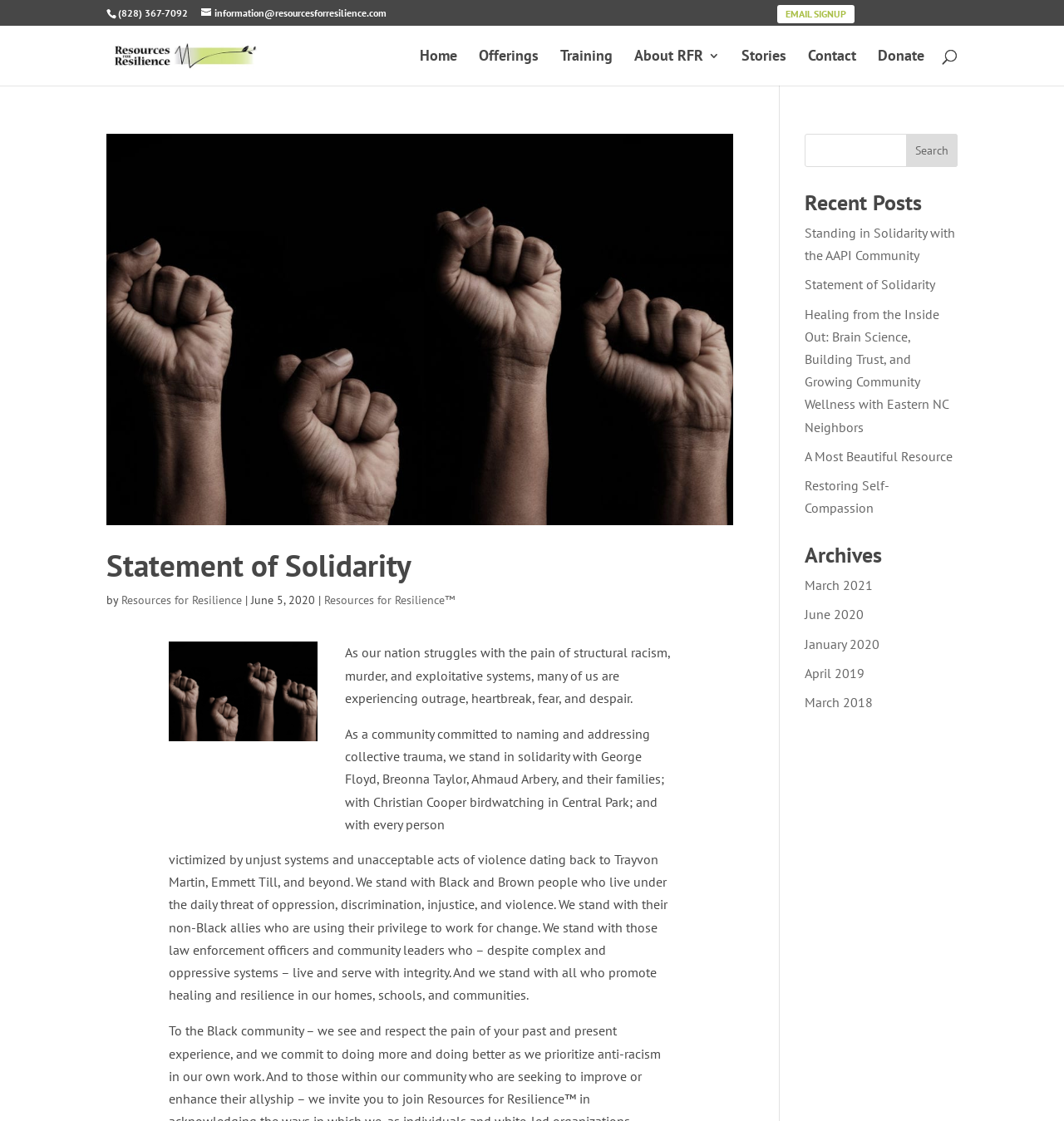Identify the bounding box coordinates of the area that should be clicked in order to complete the given instruction: "browse archives". The bounding box coordinates should be four float numbers between 0 and 1, i.e., [left, top, right, bottom].

[0.756, 0.486, 0.9, 0.512]